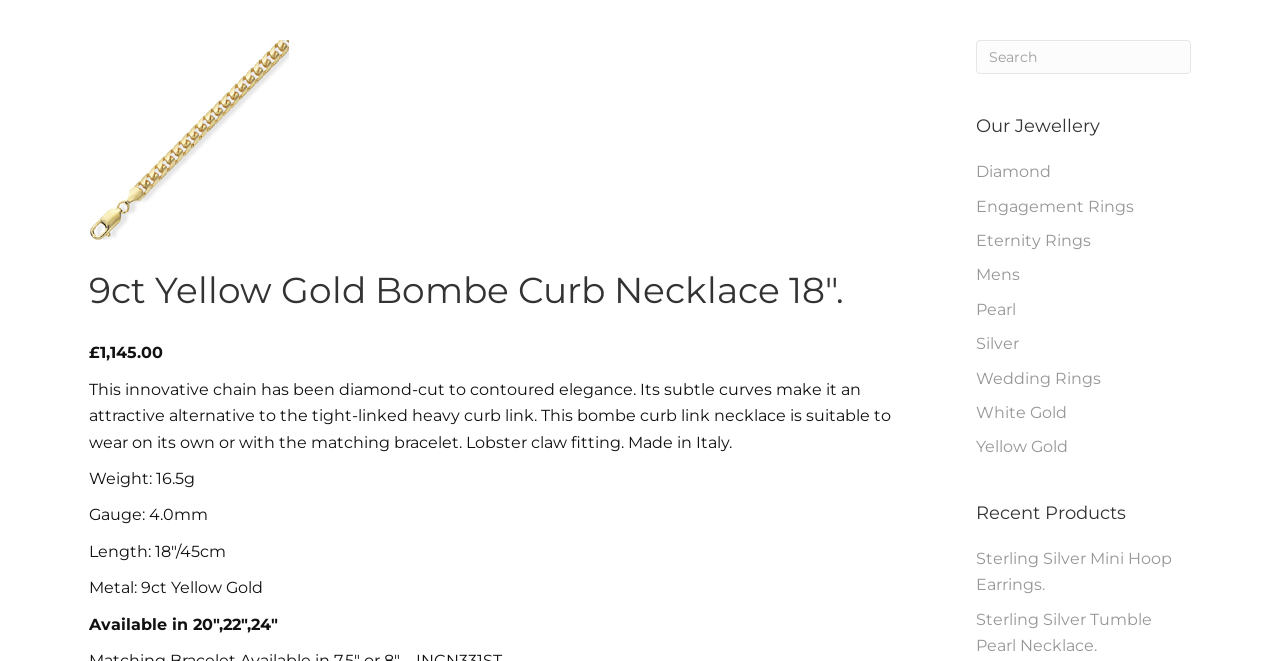Determine the bounding box coordinates of the element that should be clicked to execute the following command: "View Yellow Gold products".

[0.762, 0.662, 0.834, 0.69]